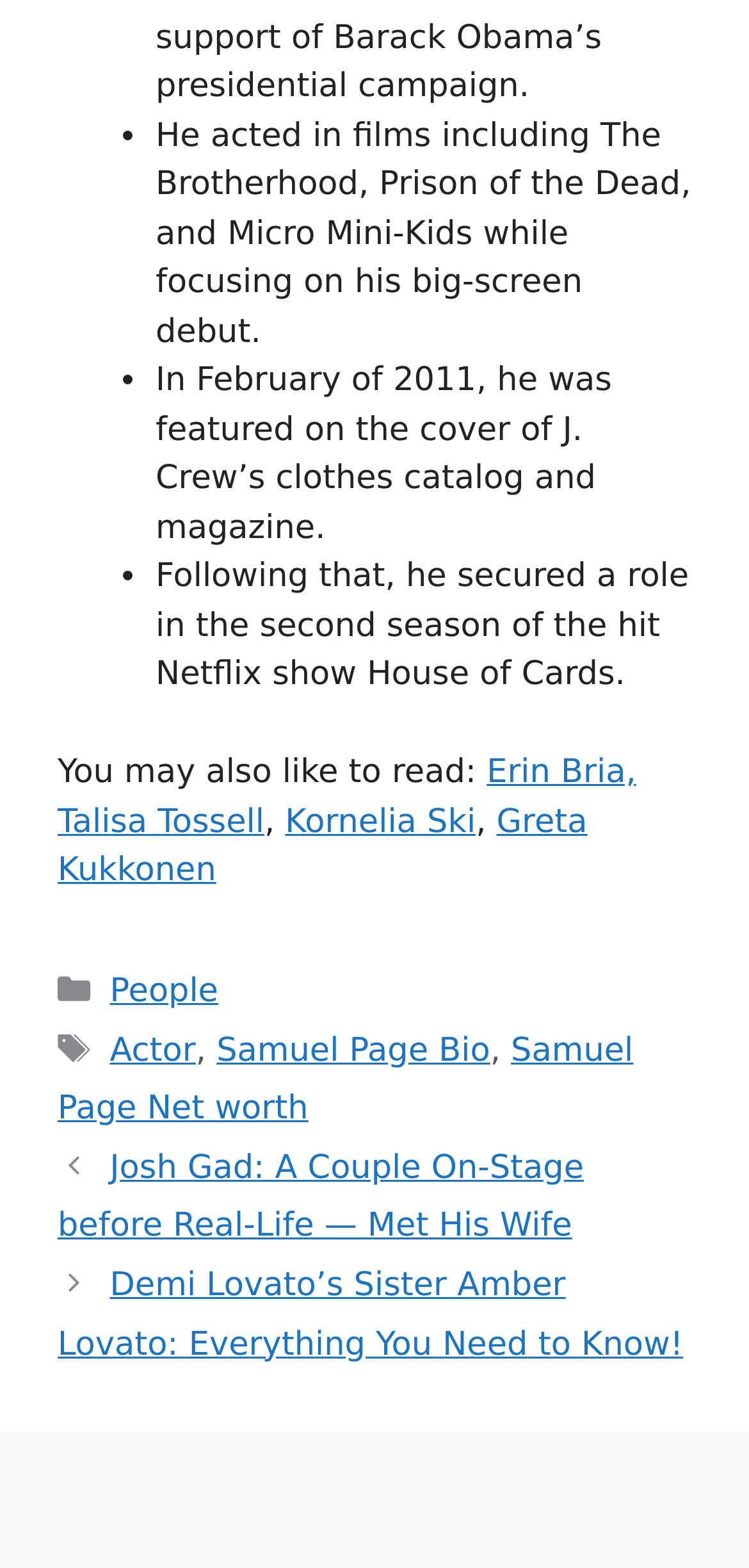Highlight the bounding box of the UI element that corresponds to this description: "People".

[0.147, 0.62, 0.291, 0.645]